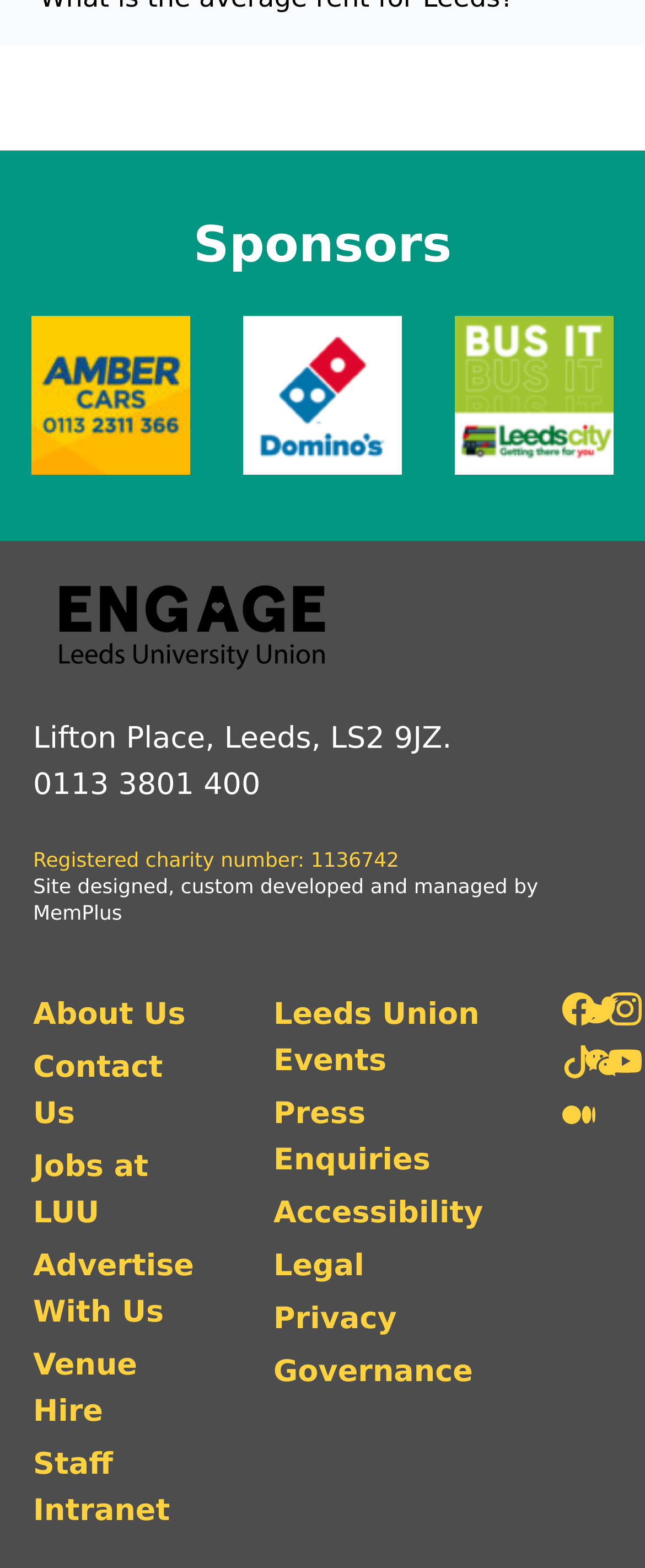Locate the bounding box of the UI element described by: "alt="Sponsor"" in the given webpage screenshot.

[0.377, 0.201, 0.623, 0.303]